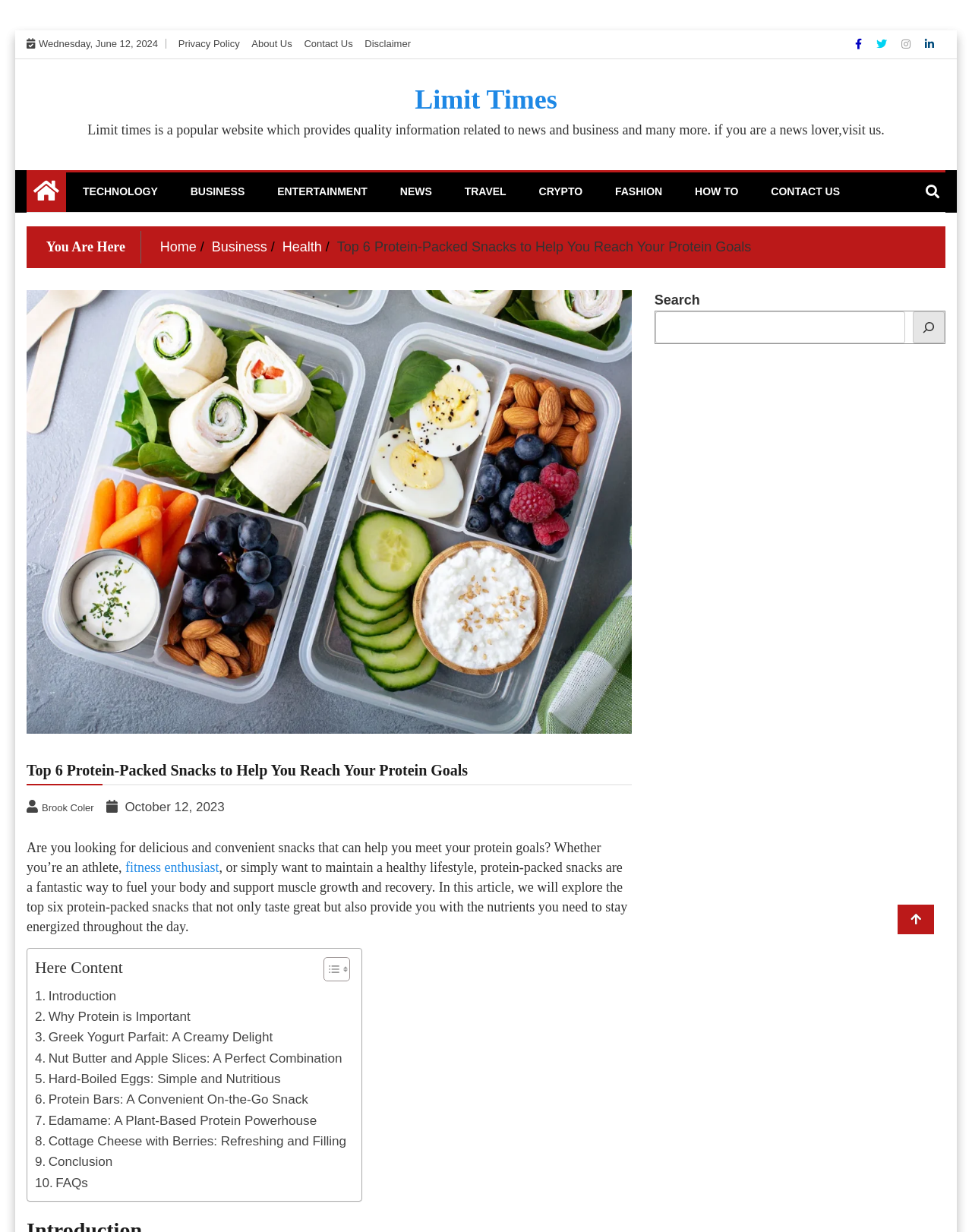Identify the bounding box for the UI element specified in this description: "Why Protein is Important". The coordinates must be four float numbers between 0 and 1, formatted as [left, top, right, bottom].

[0.036, 0.817, 0.196, 0.834]